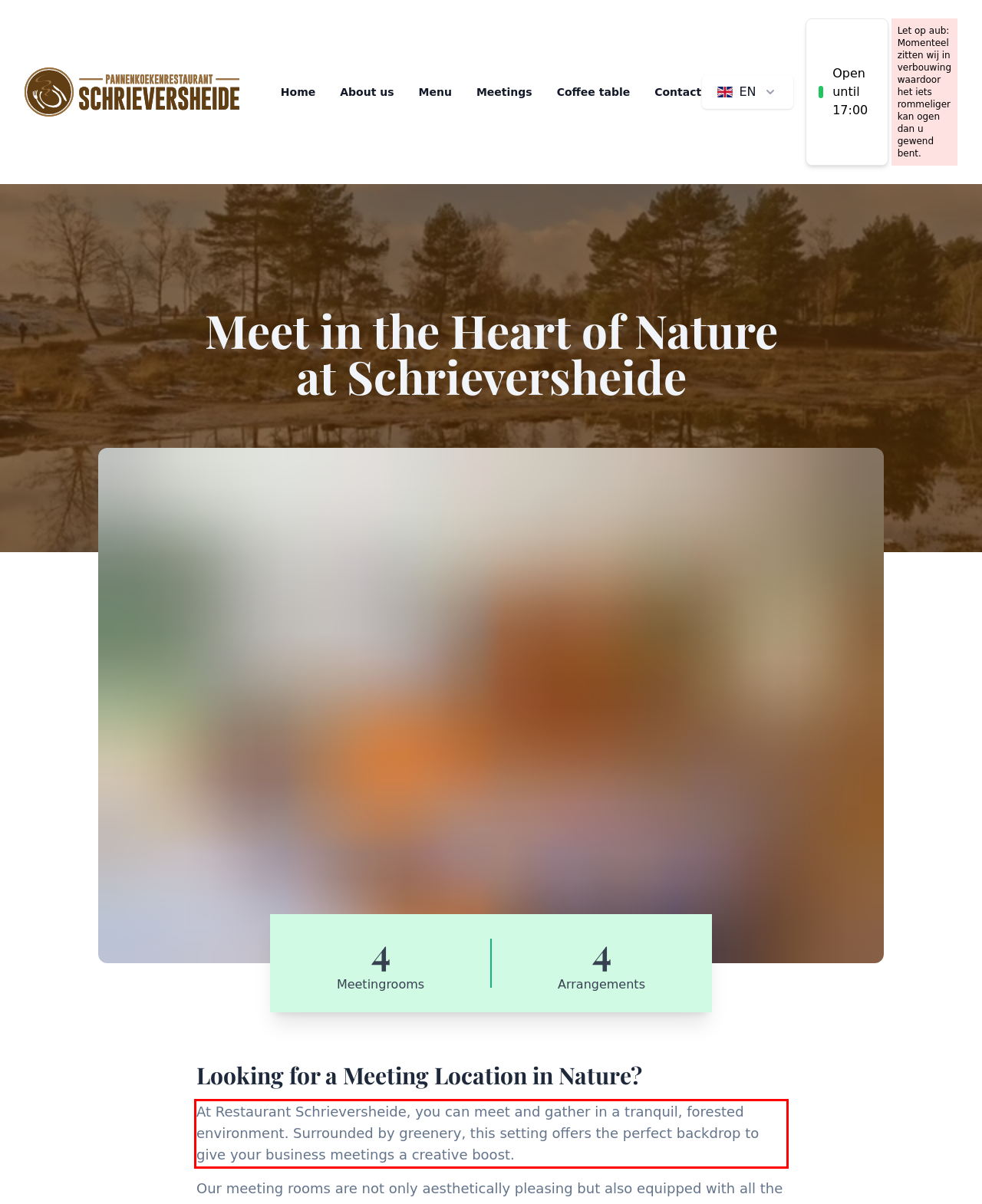You have a screenshot of a webpage with a UI element highlighted by a red bounding box. Use OCR to obtain the text within this highlighted area.

At Restaurant Schrieversheide, you can meet and gather in a tranquil, forested environment. Surrounded by greenery, this setting offers the perfect backdrop to give your business meetings a creative boost.